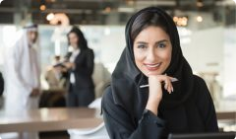How many individuals are engaged in conversation in the background?
Please use the visual content to give a single word or phrase answer.

Two